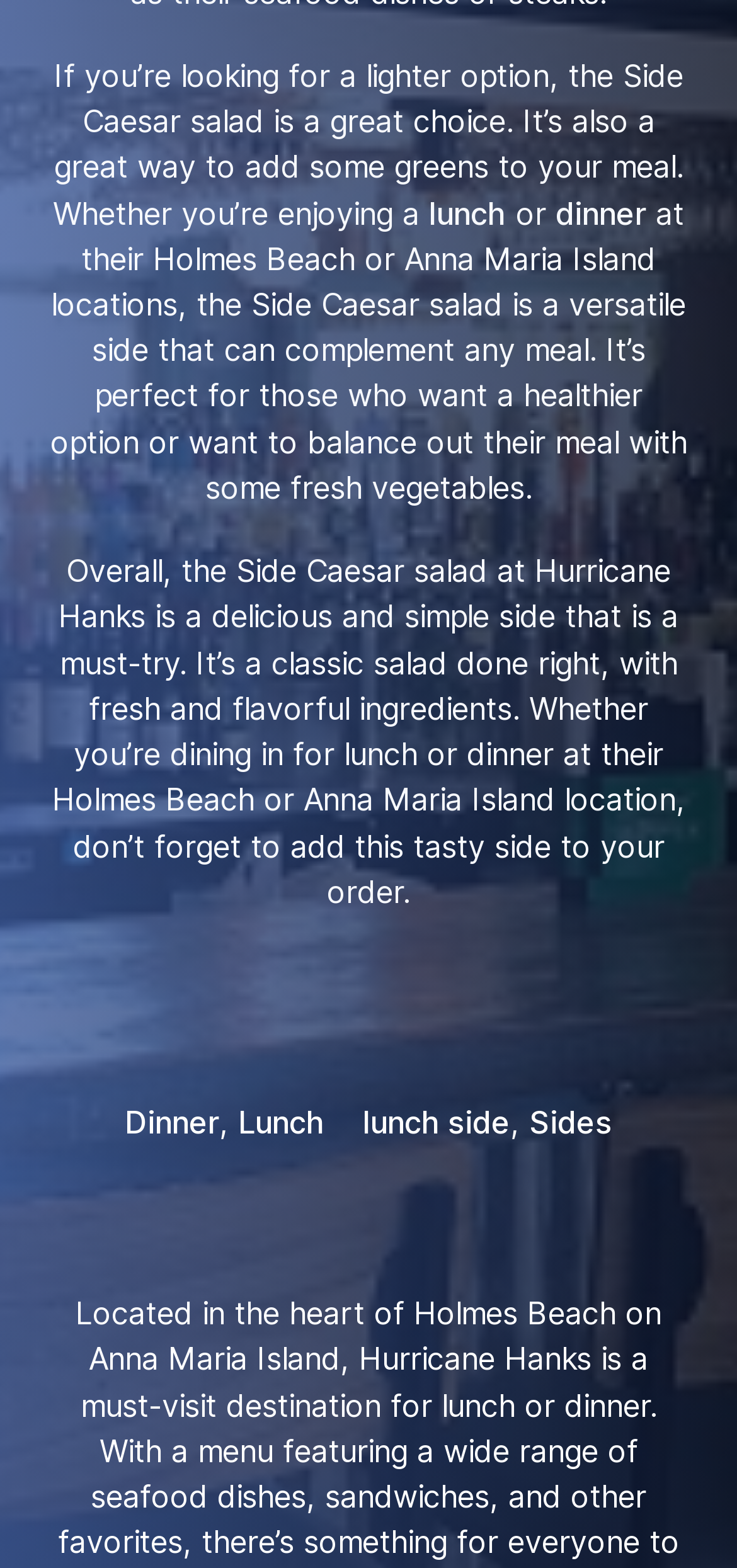Please answer the following question using a single word or phrase: 
What type of salad is mentioned?

Side Caesar salad